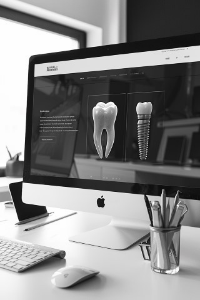Give a thorough caption of the image, focusing on all visible elements.

The image showcases a modern dental office setup featuring a sleek iMac computer displaying detailed images of a natural tooth and a dental implant. This visual emphasizes the advancements in dental technology and implantology, reflecting the article titled "Experience the Ease of Dental Implants: Modern Advances Making Smiles Brighter," which discusses how dental implants have transformed oral health care. The surrounding office space suggests a professional atmosphere, conducive to patient care, with items like a keyboard and a cup filled with pens complementing the design. The thematic focus of the article highlights the journey from traditional dental solutions to innovative treatments, aiming to make dental care more comfortable and effective for patients.